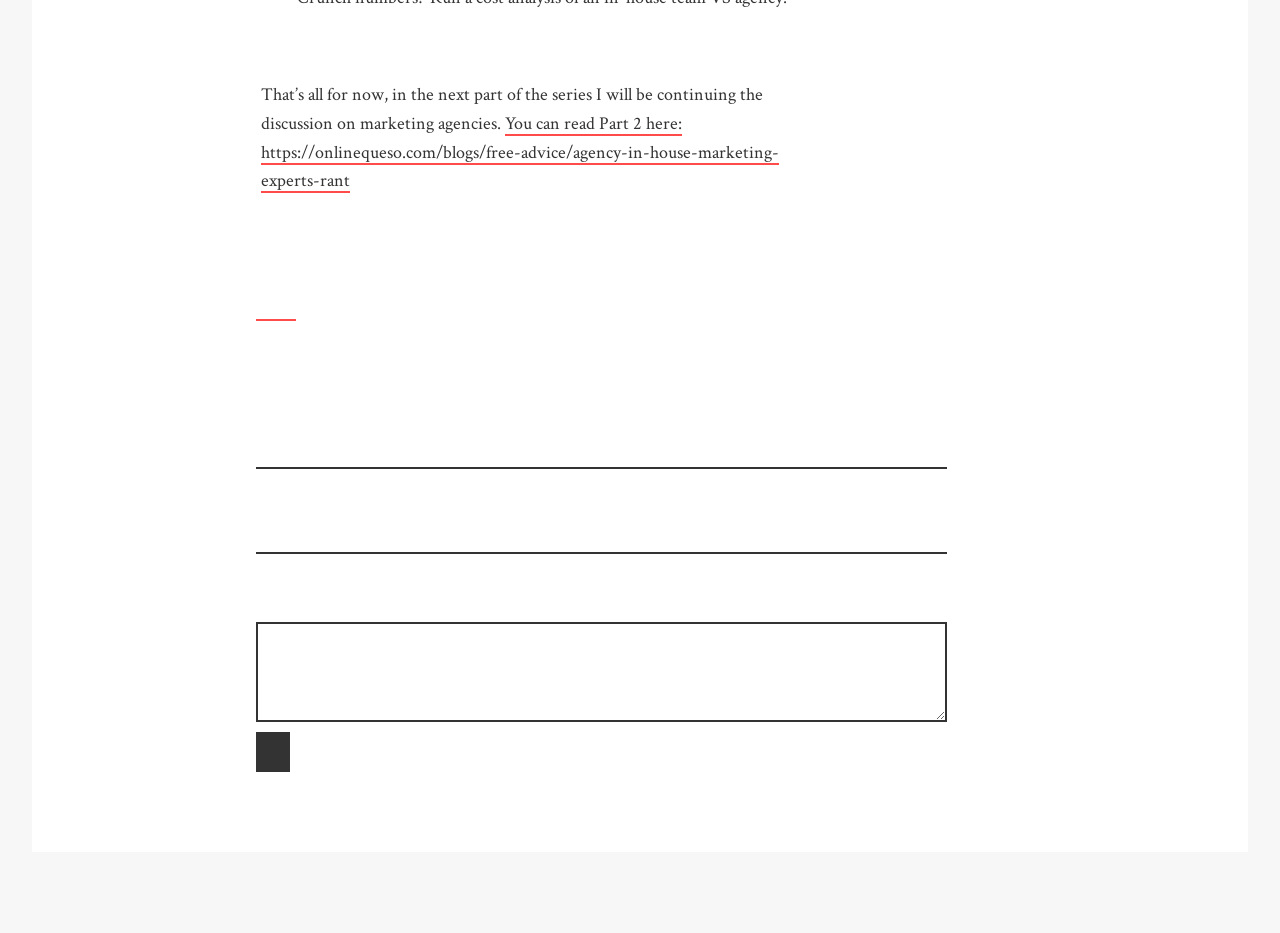What is the current number of comments on the page?
Examine the screenshot and reply with a single word or phrase.

0